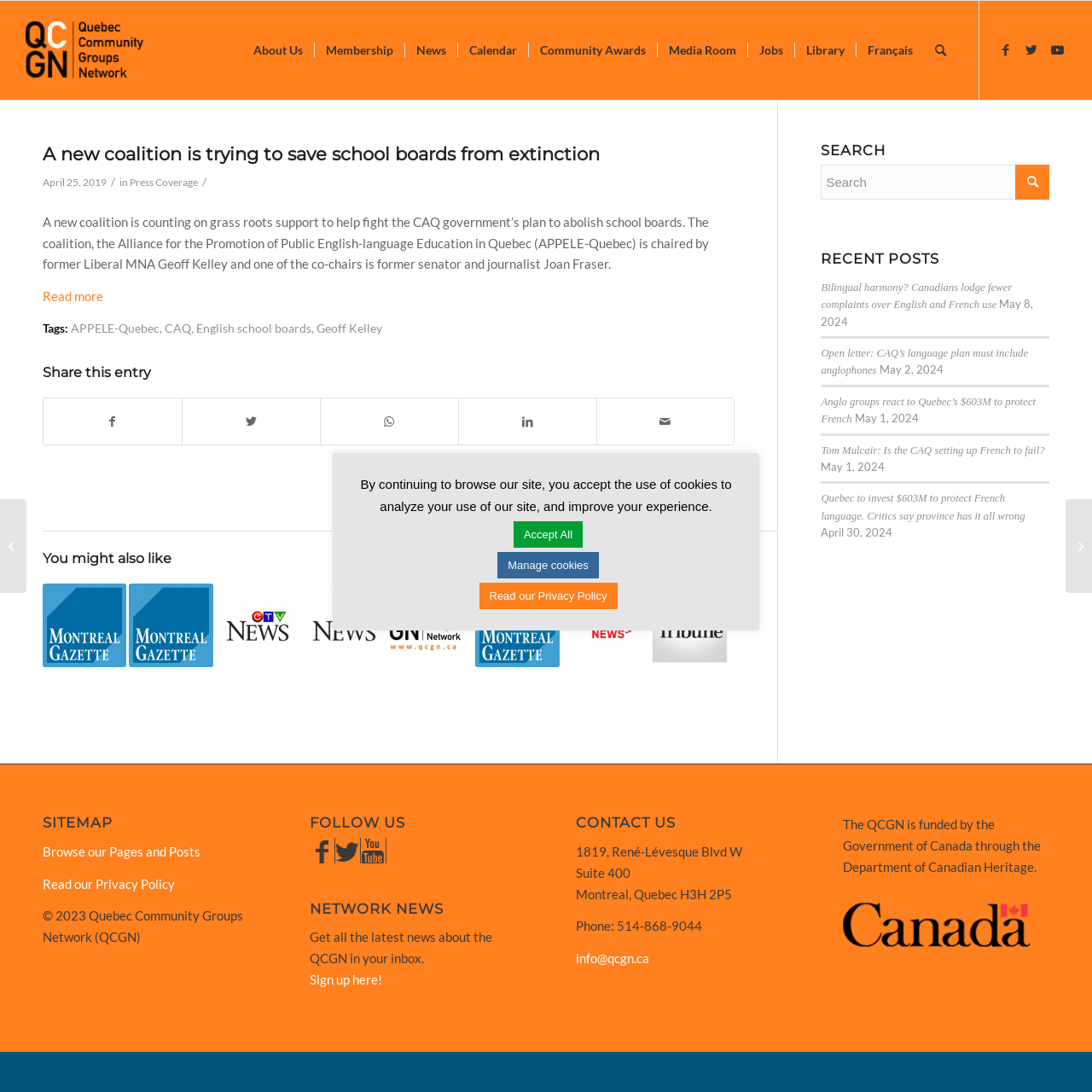Locate the bounding box coordinates of the region to be clicked to comply with the following instruction: "Share this entry on Facebook". The coordinates must be four float numbers between 0 and 1, in the form [left, top, right, bottom].

[0.04, 0.365, 0.166, 0.407]